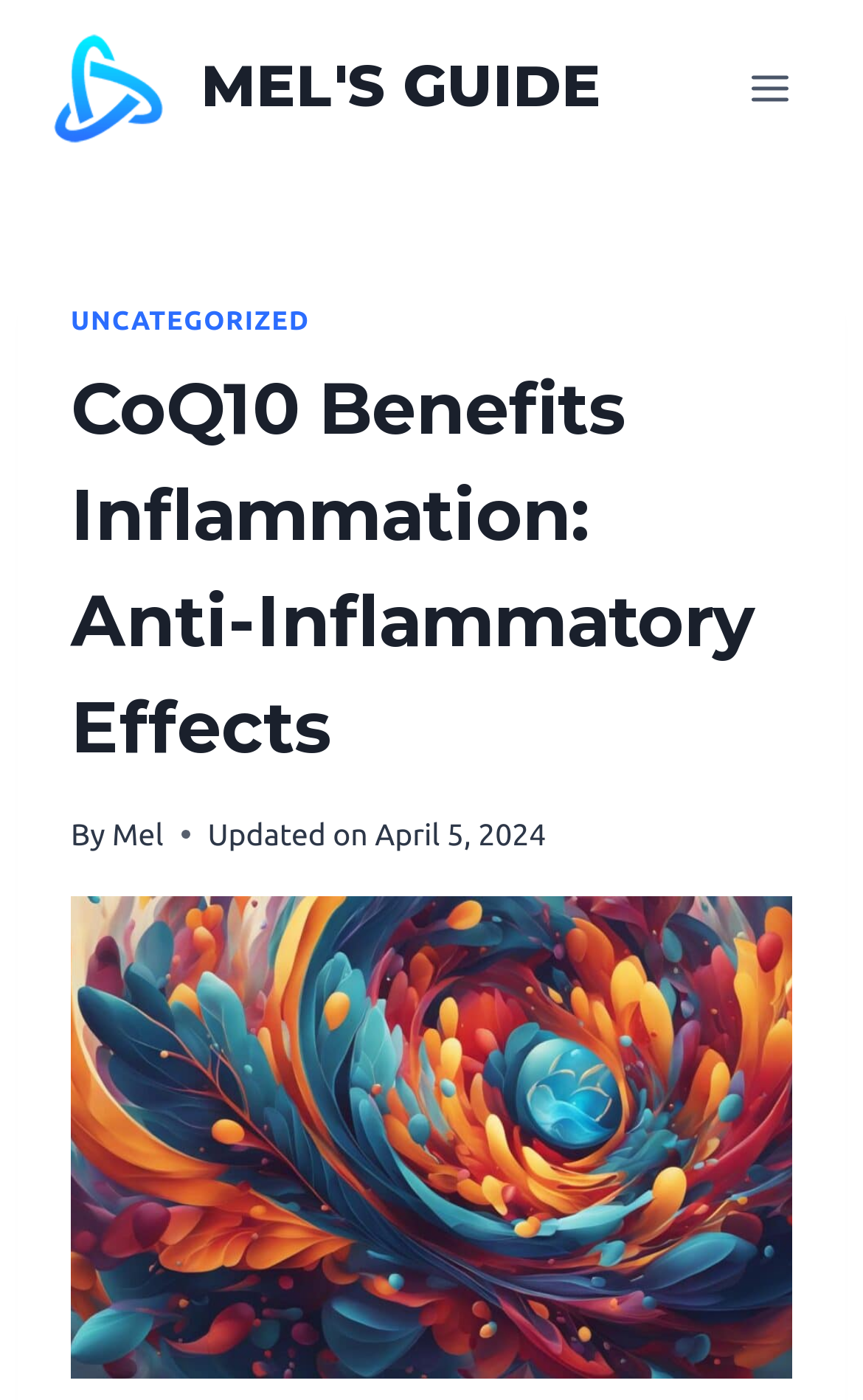What is the topic of the article?
Deliver a detailed and extensive answer to the question.

I found the answer by examining the header section of the webpage, where it says 'CoQ10 Benefits Inflammation: Anti-Inflammatory Effects' as the title of the article.